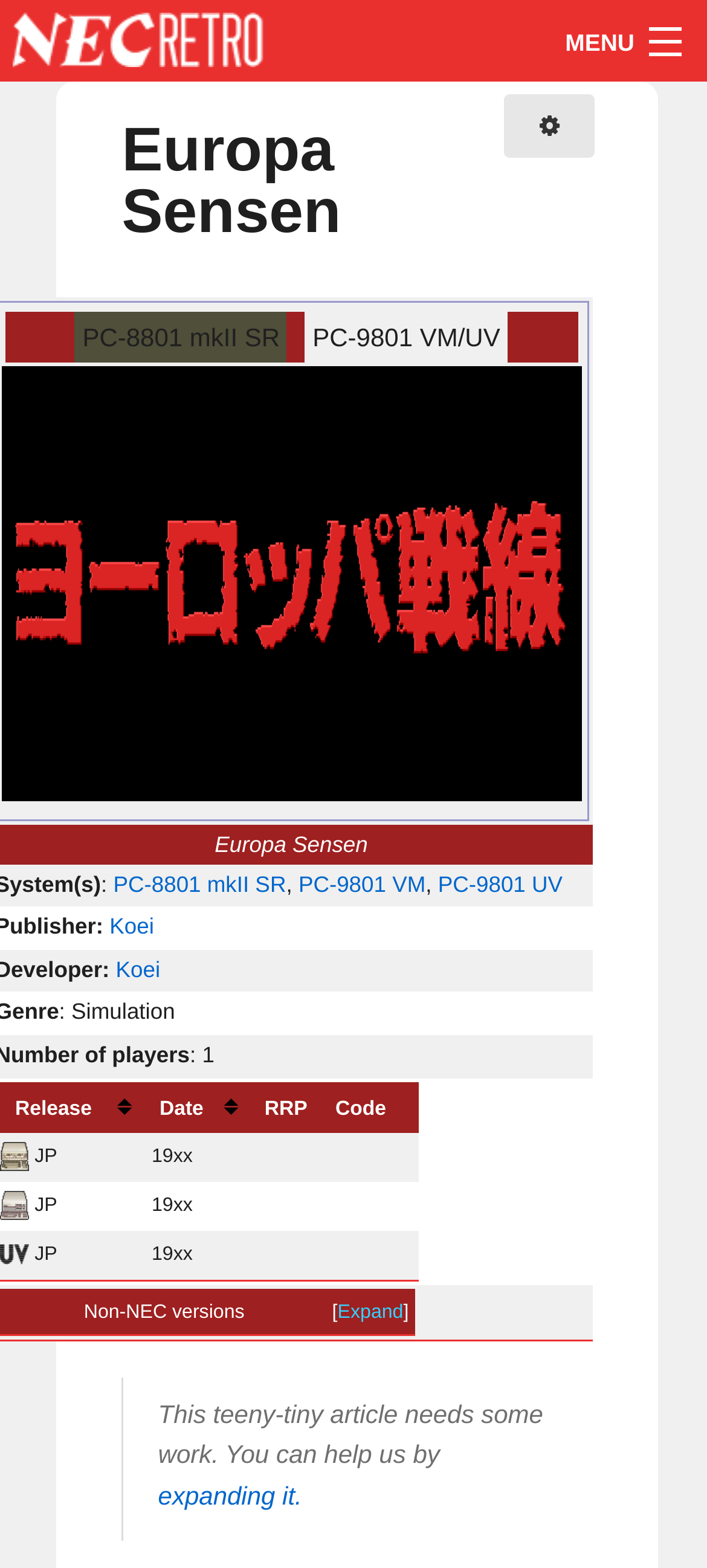Please determine the bounding box coordinates for the UI element described as: "PC-8801 mkII SR".

[0.16, 0.556, 0.405, 0.572]